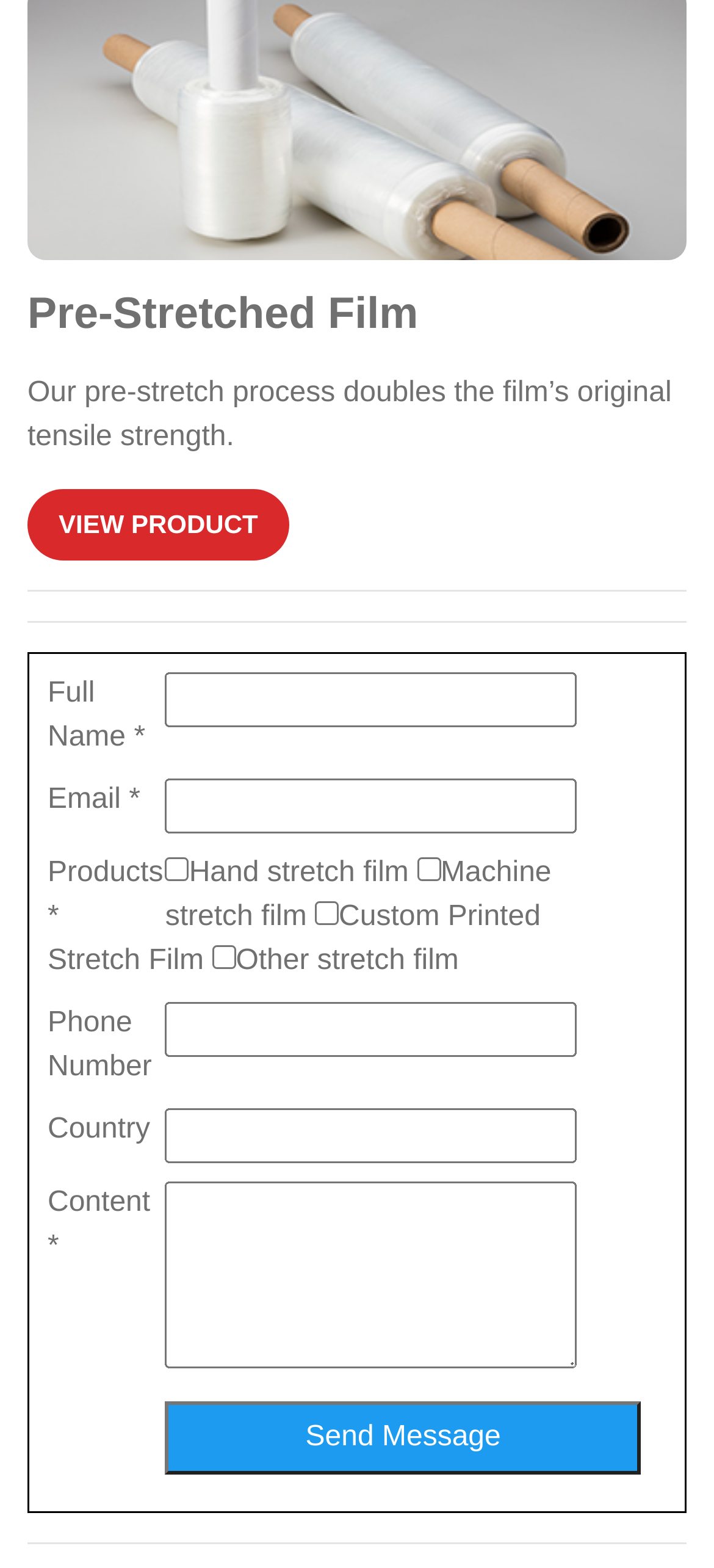What is the product mentioned on the webpage?
Provide a detailed answer to the question using information from the image.

The webpage mentions 'Pre-Stretched Film' as the product, which is evident from the heading 'Pre-Stretched Film' and the description 'Our pre-stretch process doubles the film’s original tensile strength.'